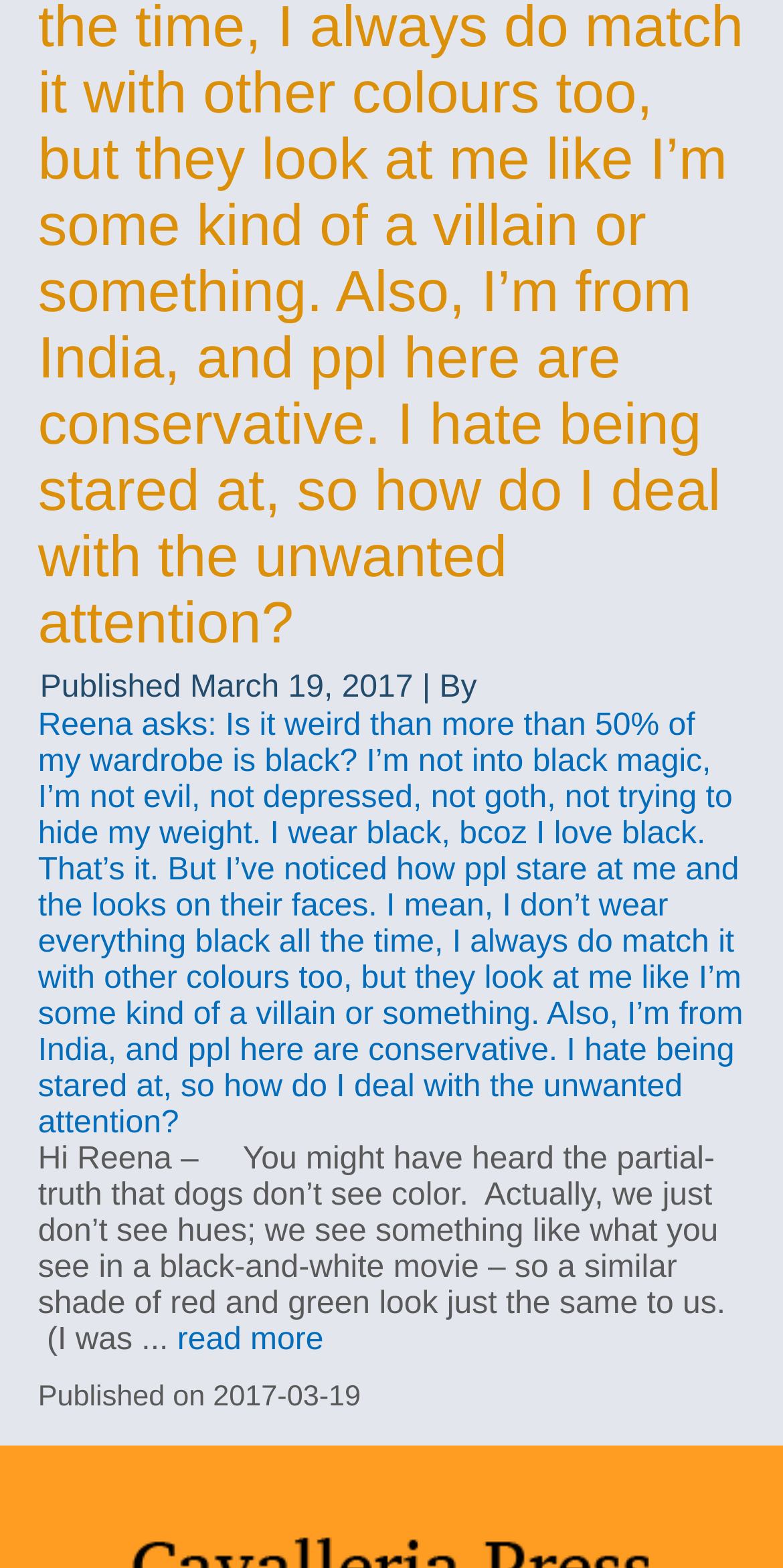What is the last sentence of the first paragraph?
Provide an in-depth and detailed answer to the question.

The last sentence of the first paragraph can be found by reading the text, which explains how dogs see colors.